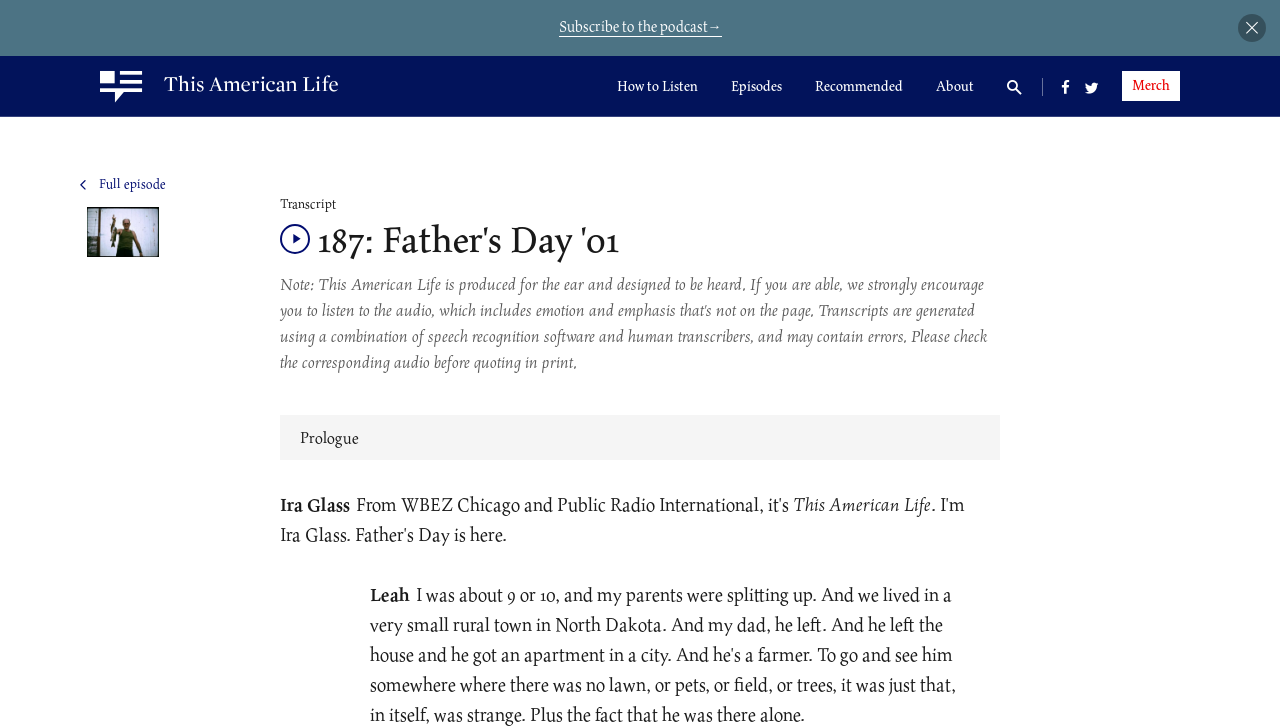Given the description: "This American Life", determine the bounding box coordinates of the UI element. The coordinates should be formatted as four float numbers between 0 and 1, [left, top, right, bottom].

[0.078, 0.098, 0.264, 0.144]